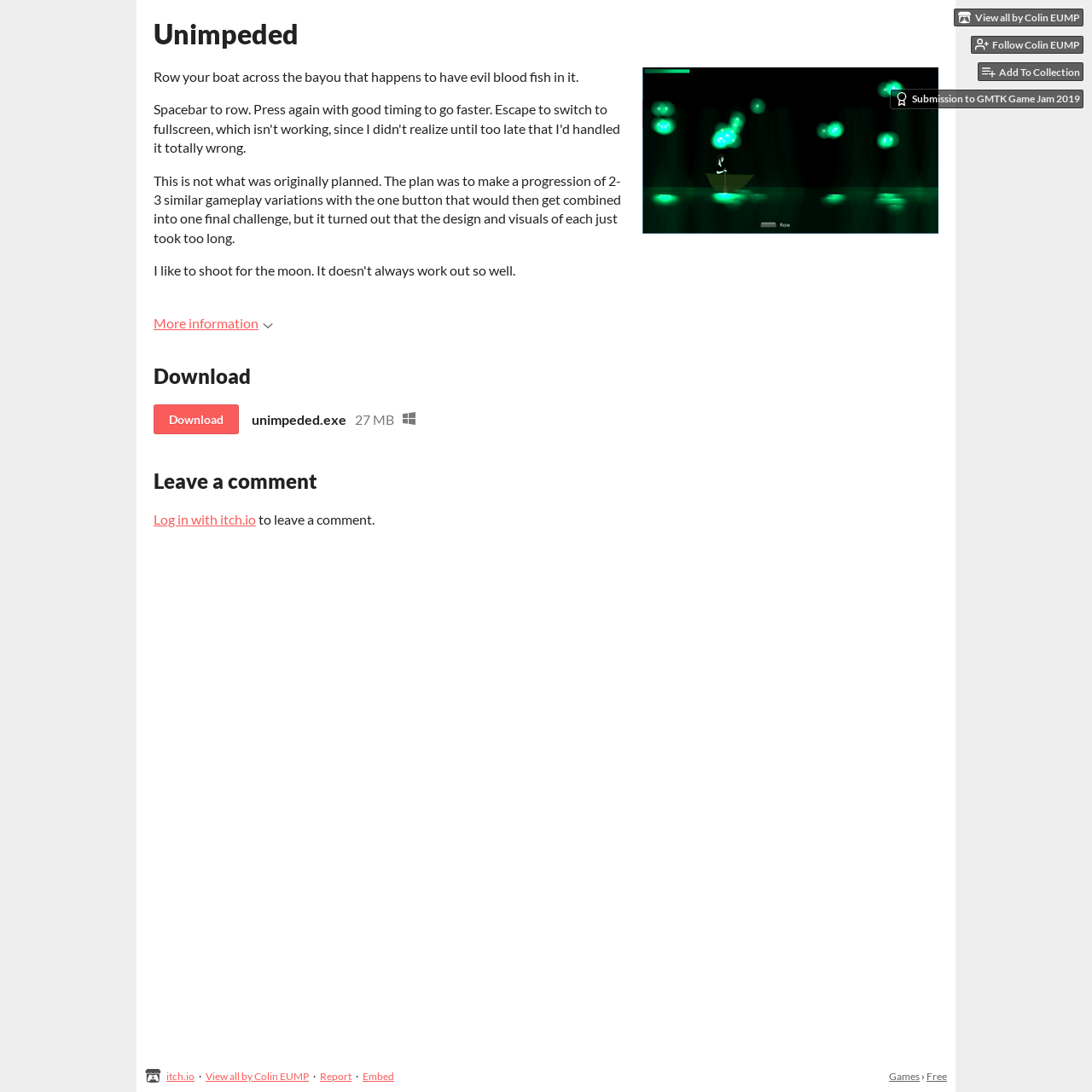Predict the bounding box coordinates for the UI element described as: "View all by Colin EUMP". The coordinates should be four float numbers between 0 and 1, presented as [left, top, right, bottom].

[0.188, 0.98, 0.283, 0.991]